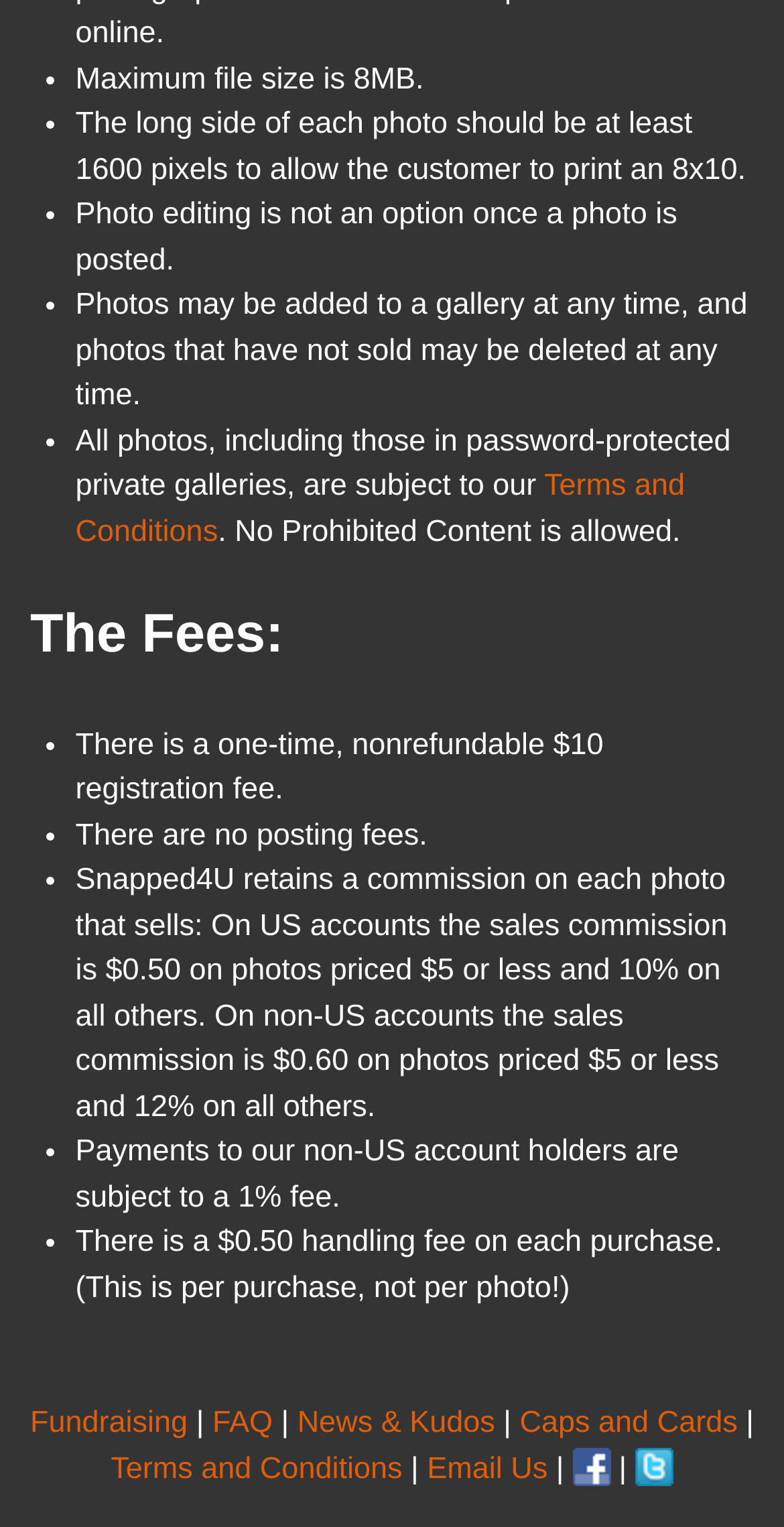Determine the bounding box coordinates of the section I need to click to execute the following instruction: "Click on Email Us". Provide the coordinates as four float numbers between 0 and 1, i.e., [left, top, right, bottom].

[0.545, 0.95, 0.699, 0.973]